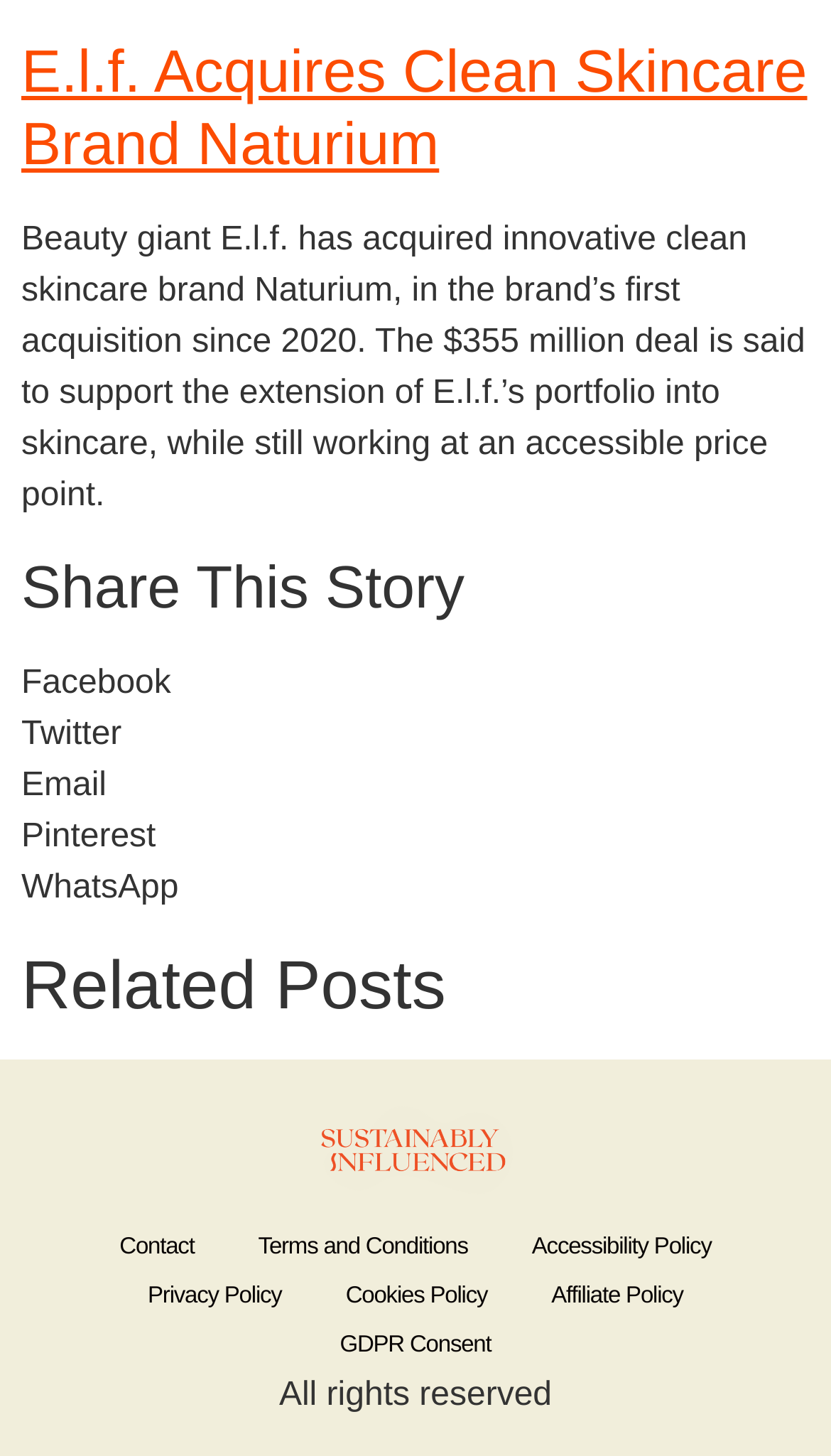Reply to the question with a single word or phrase:
What is the name of the logo displayed at the bottom?

Sustainably Influenced